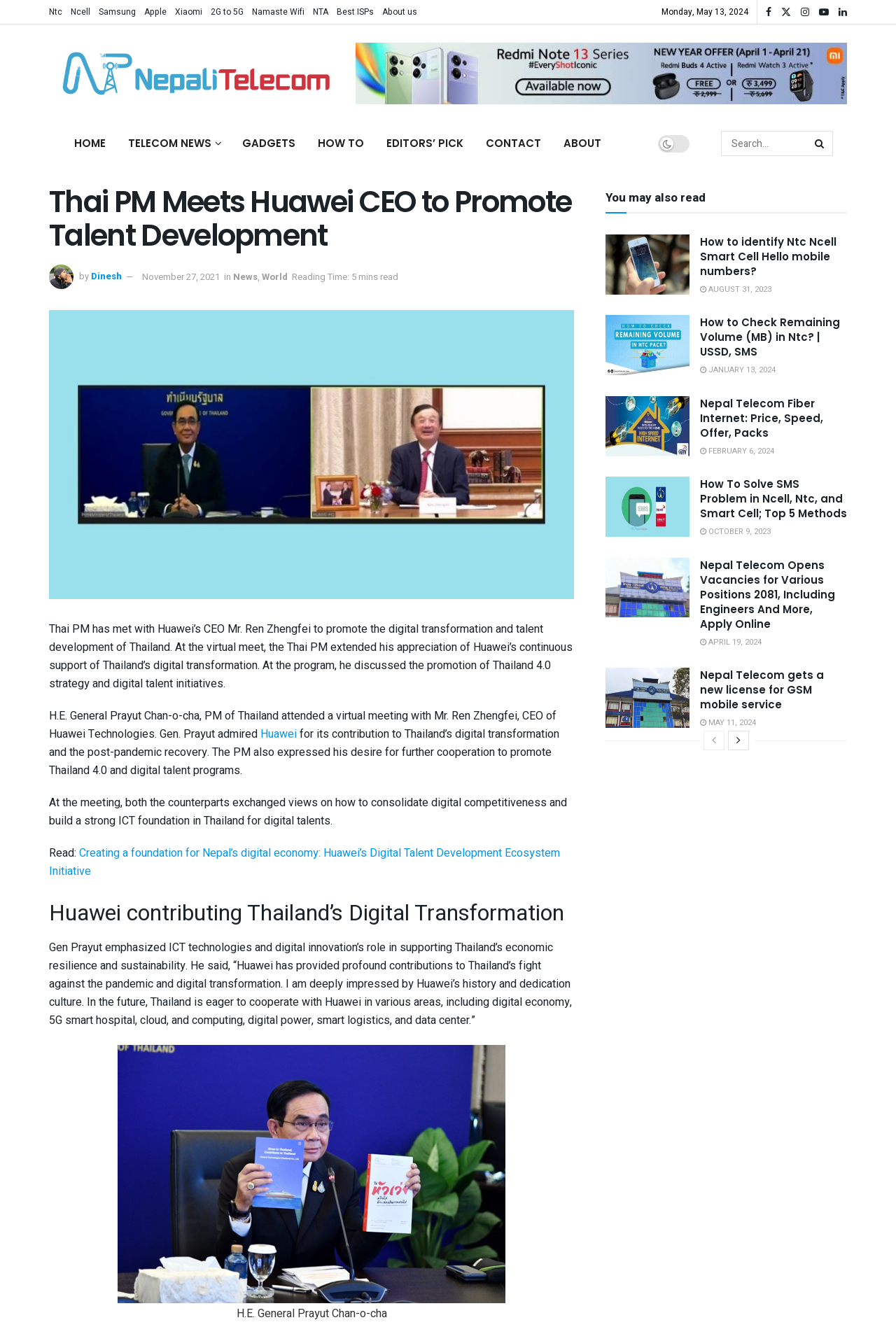Please specify the bounding box coordinates of the clickable region necessary for completing the following instruction: "Search for something in the search bar". The coordinates must consist of four float numbers between 0 and 1, i.e., [left, top, right, bottom].

[0.805, 0.098, 0.93, 0.117]